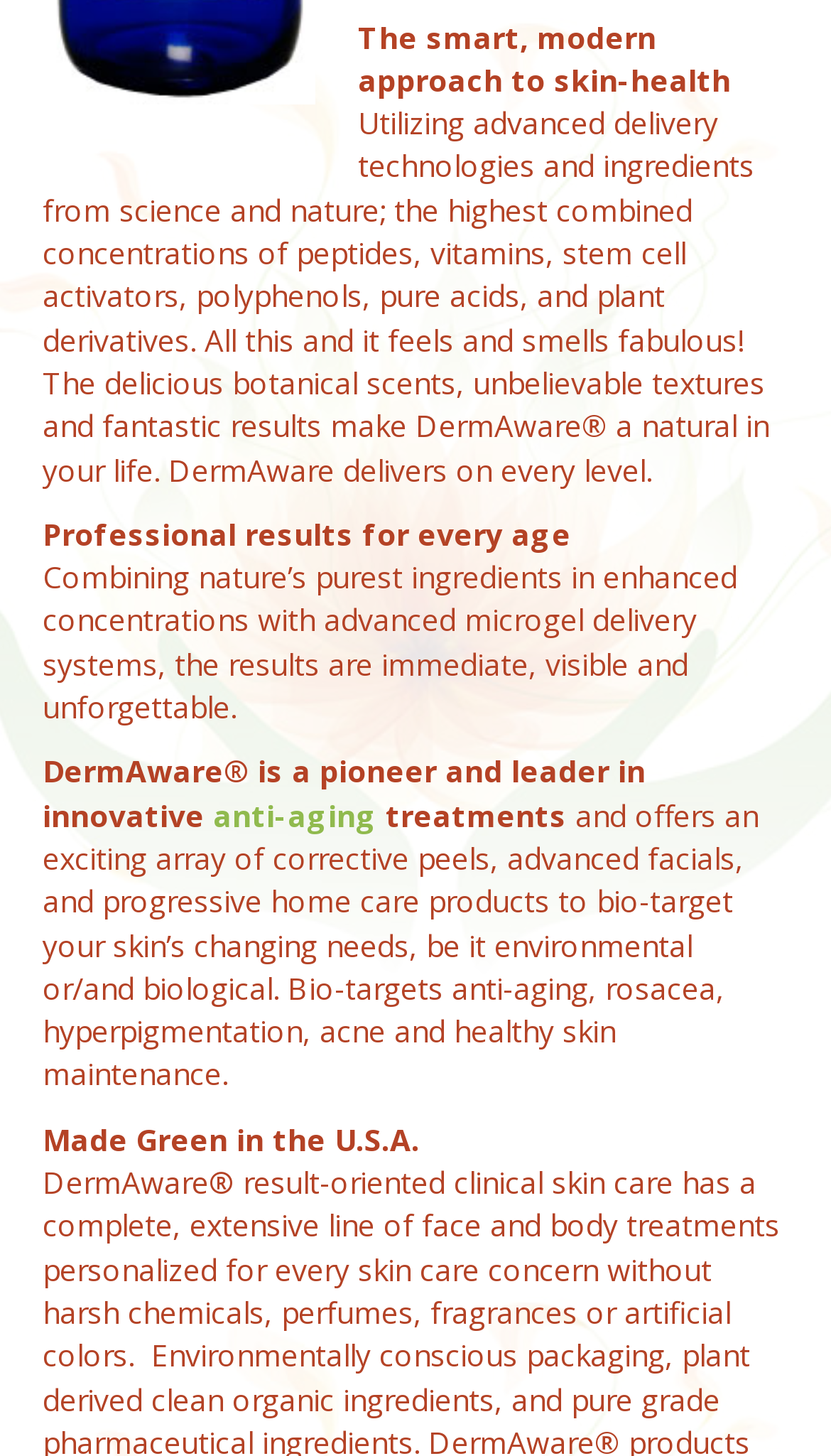Use a single word or phrase to answer the question:
What is the brand name of the skin health products?

DermAware